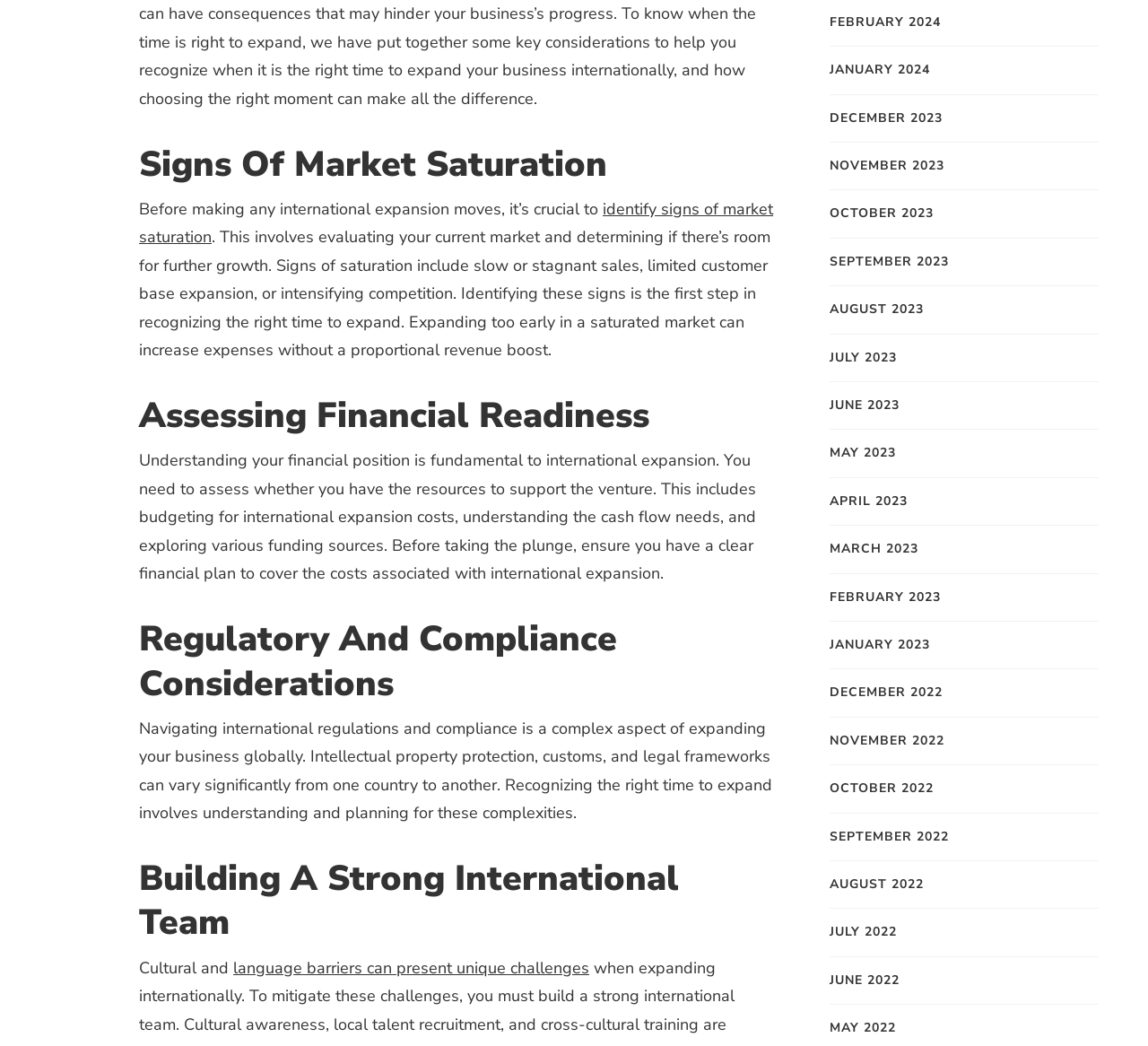Determine the bounding box coordinates of the clickable region to carry out the instruction: "read more about 'identify signs of market saturation'".

[0.121, 0.189, 0.673, 0.237]